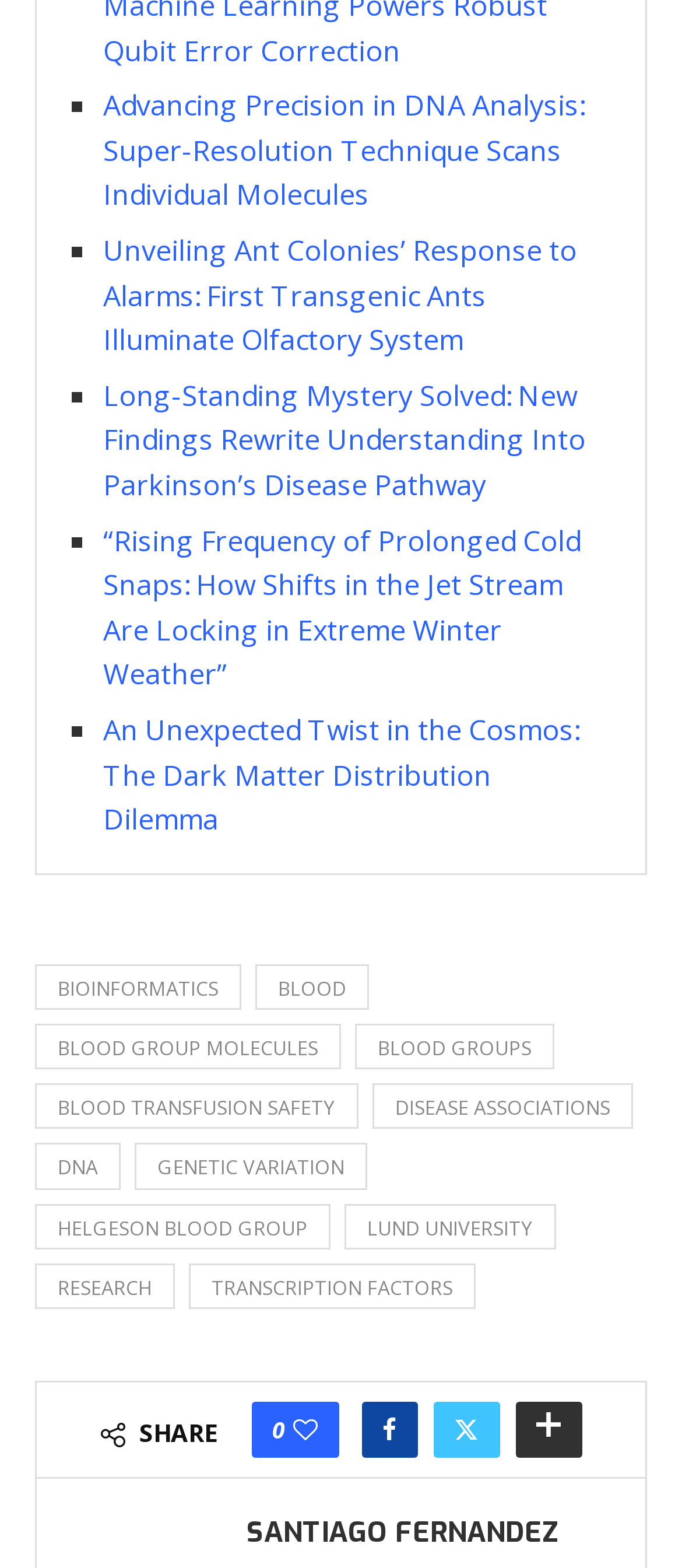Can you specify the bounding box coordinates for the region that should be clicked to fulfill this instruction: "Read about Advancing Precision in DNA Analysis".

[0.151, 0.055, 0.856, 0.137]